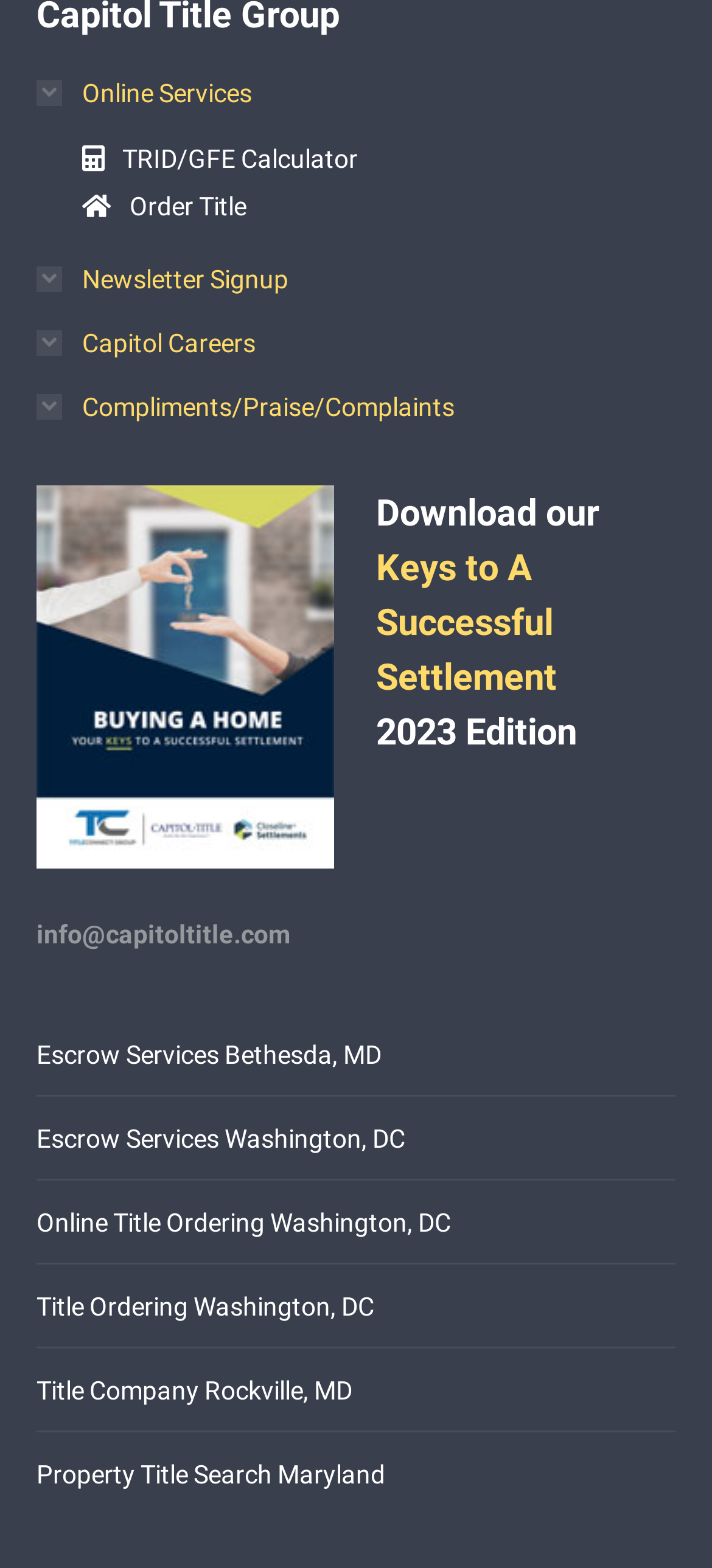Please locate the bounding box coordinates for the element that should be clicked to achieve the following instruction: "Sign up for Newsletter". Ensure the coordinates are given as four float numbers between 0 and 1, i.e., [left, top, right, bottom].

[0.051, 0.163, 0.405, 0.193]